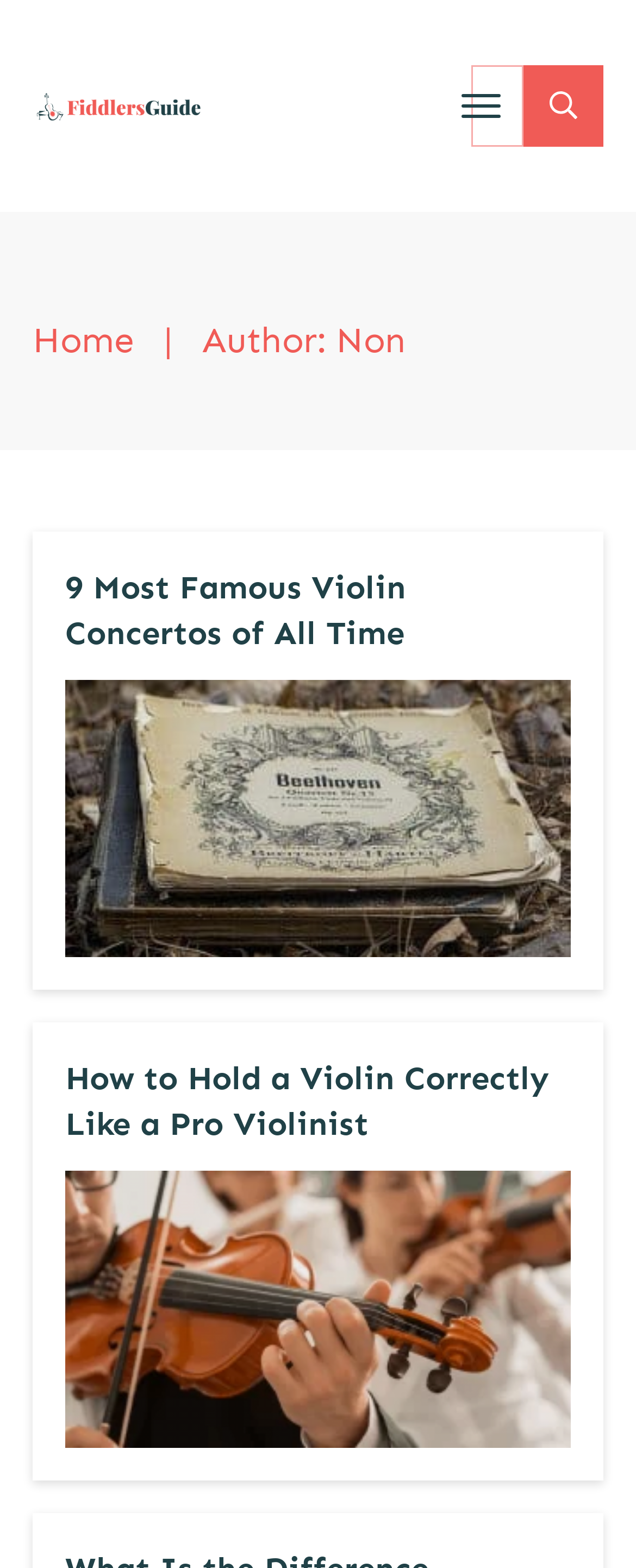Find the bounding box coordinates of the clickable region needed to perform the following instruction: "Go to the 'Blog' page". The coordinates should be provided as four float numbers between 0 and 1, i.e., [left, top, right, bottom].

[0.698, 0.137, 0.784, 0.158]